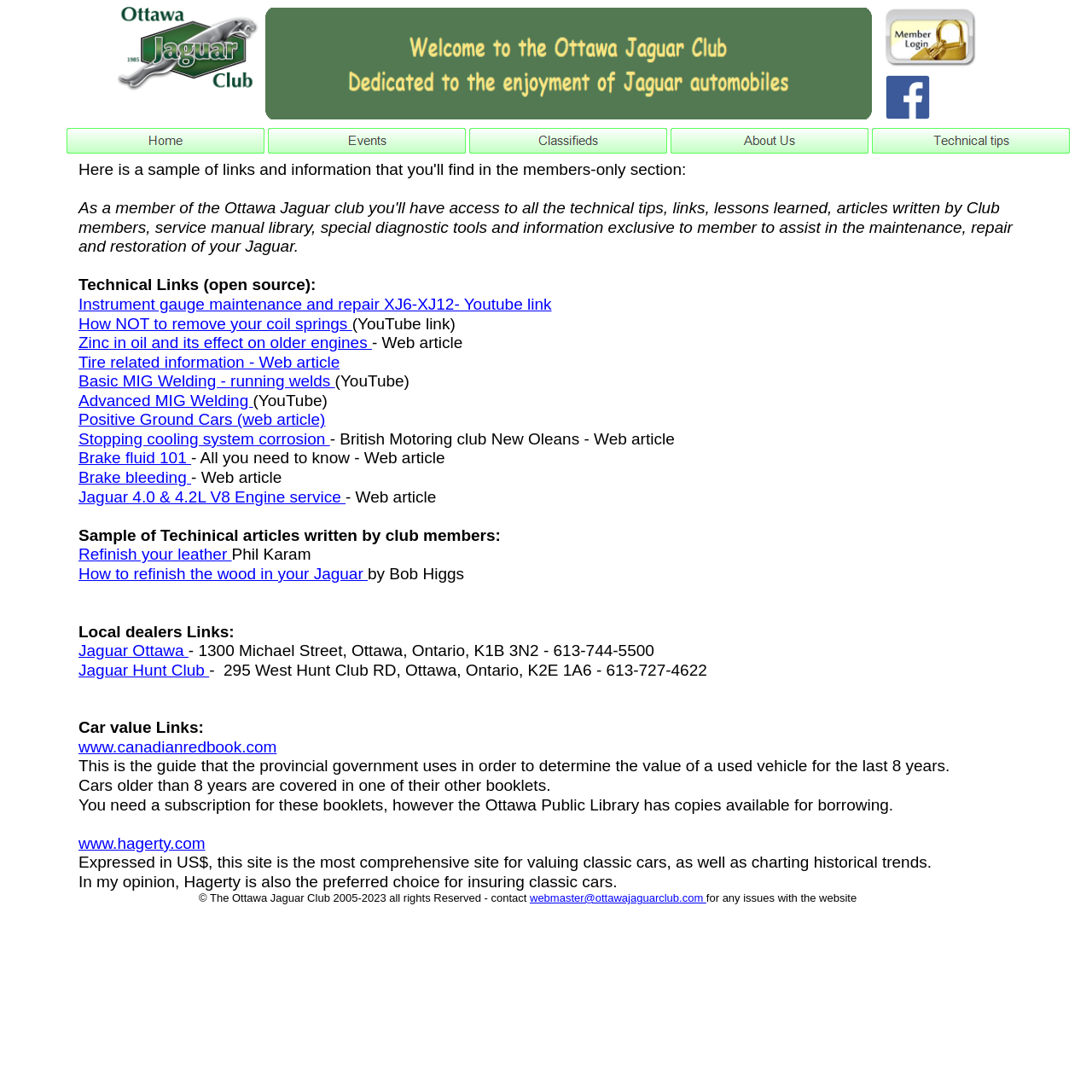Provide a single word or phrase to answer the given question: 
What is the preferred choice for insuring classic cars according to the webpage?

Hagerty